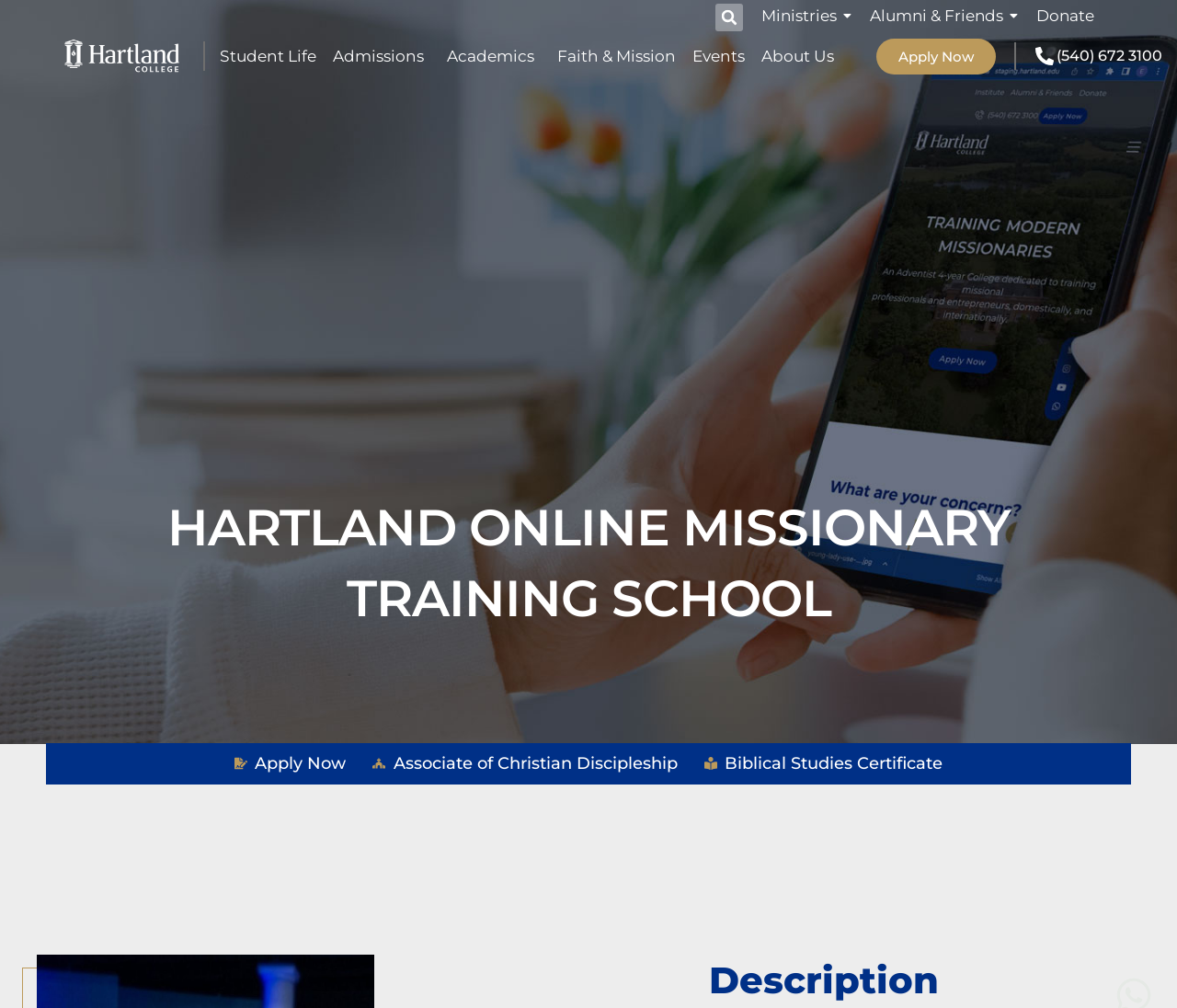What is the name of the college?
Based on the screenshot, provide your answer in one word or phrase.

Hartland College